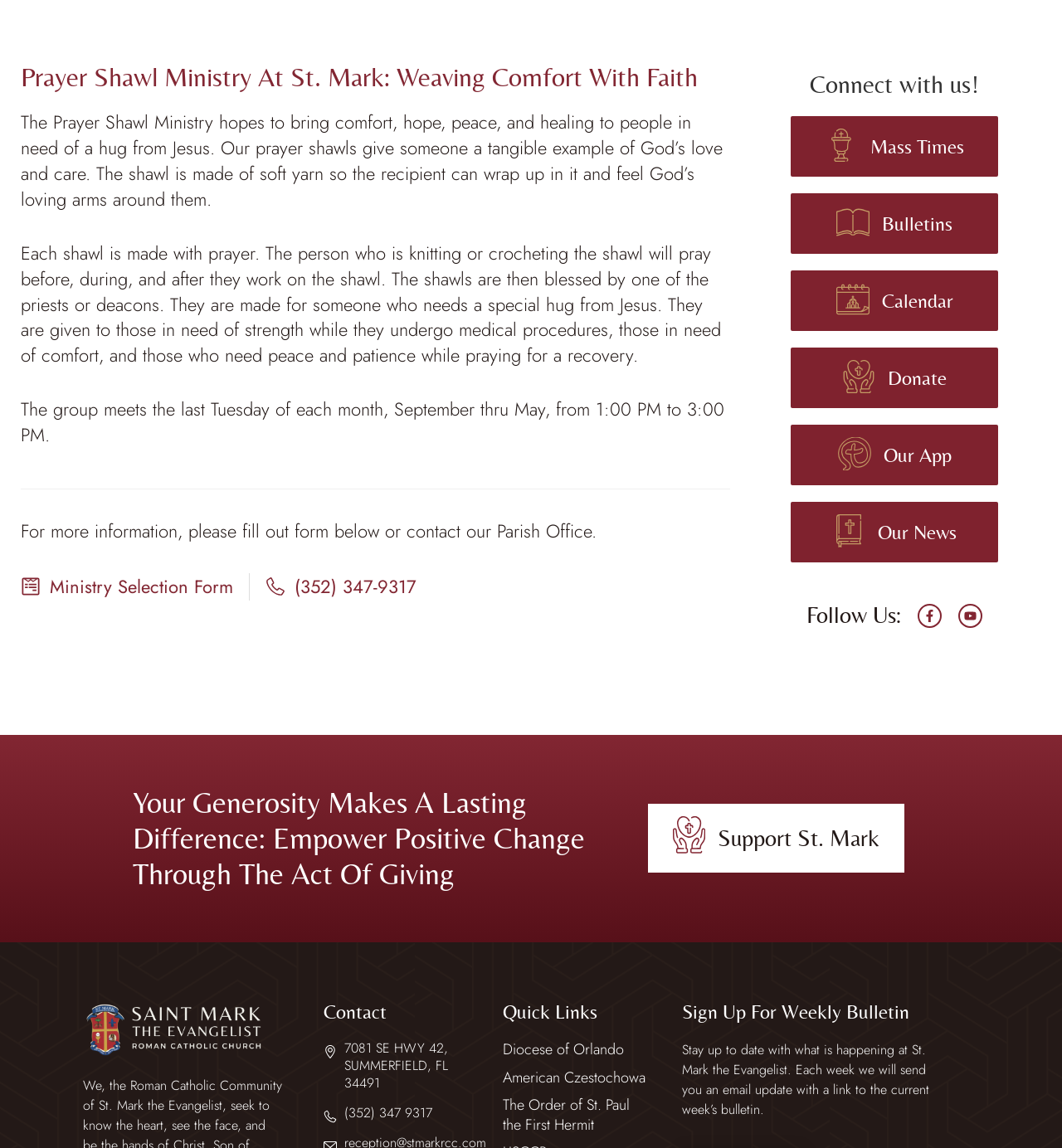Provide the bounding box coordinates of the HTML element this sentence describes: "Calendar". The bounding box coordinates consist of four float numbers between 0 and 1, i.e., [left, top, right, bottom].

[0.744, 0.236, 0.939, 0.288]